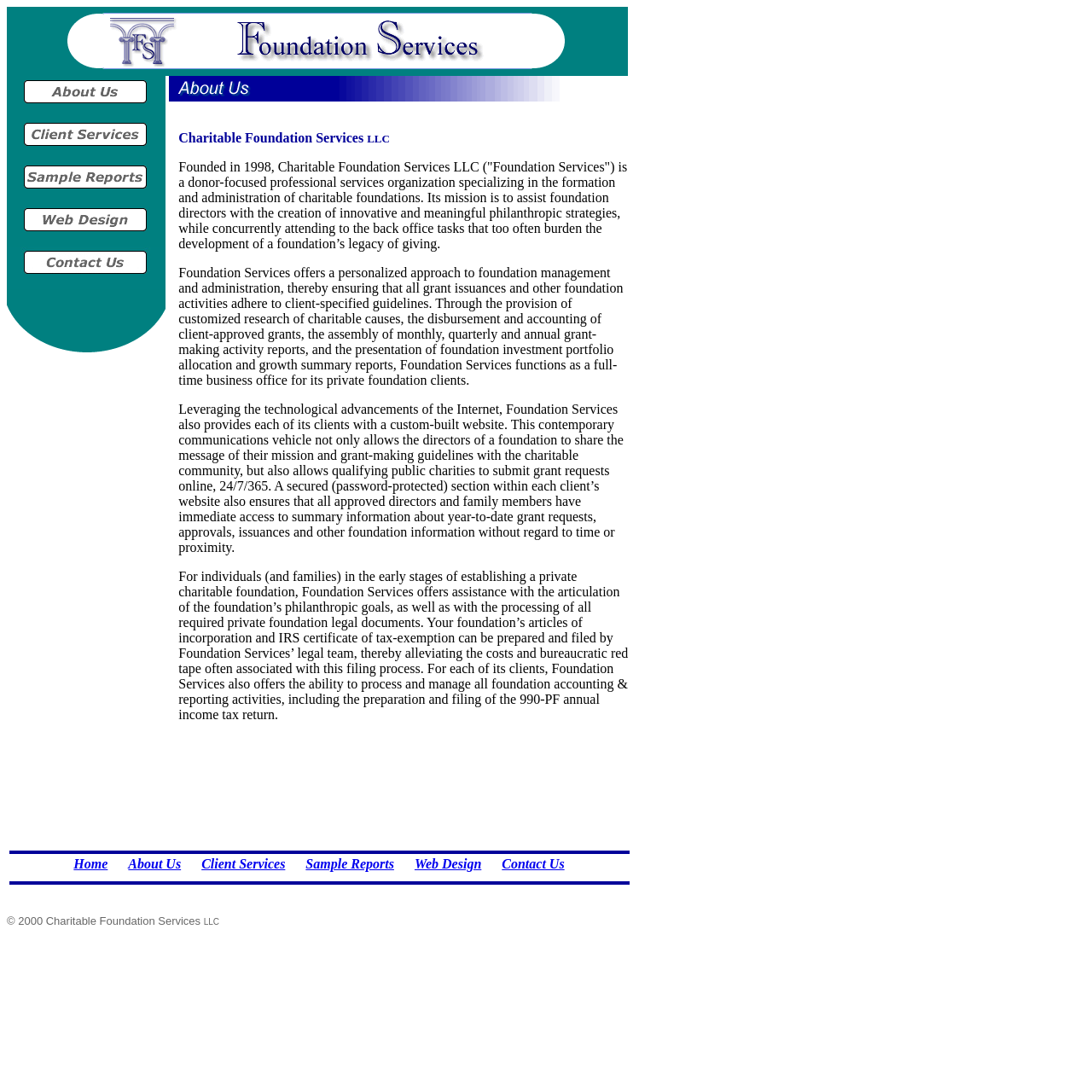What is the main purpose of Foundation Services LLC? Please answer the question using a single word or phrase based on the image.

Outsourced administration and research